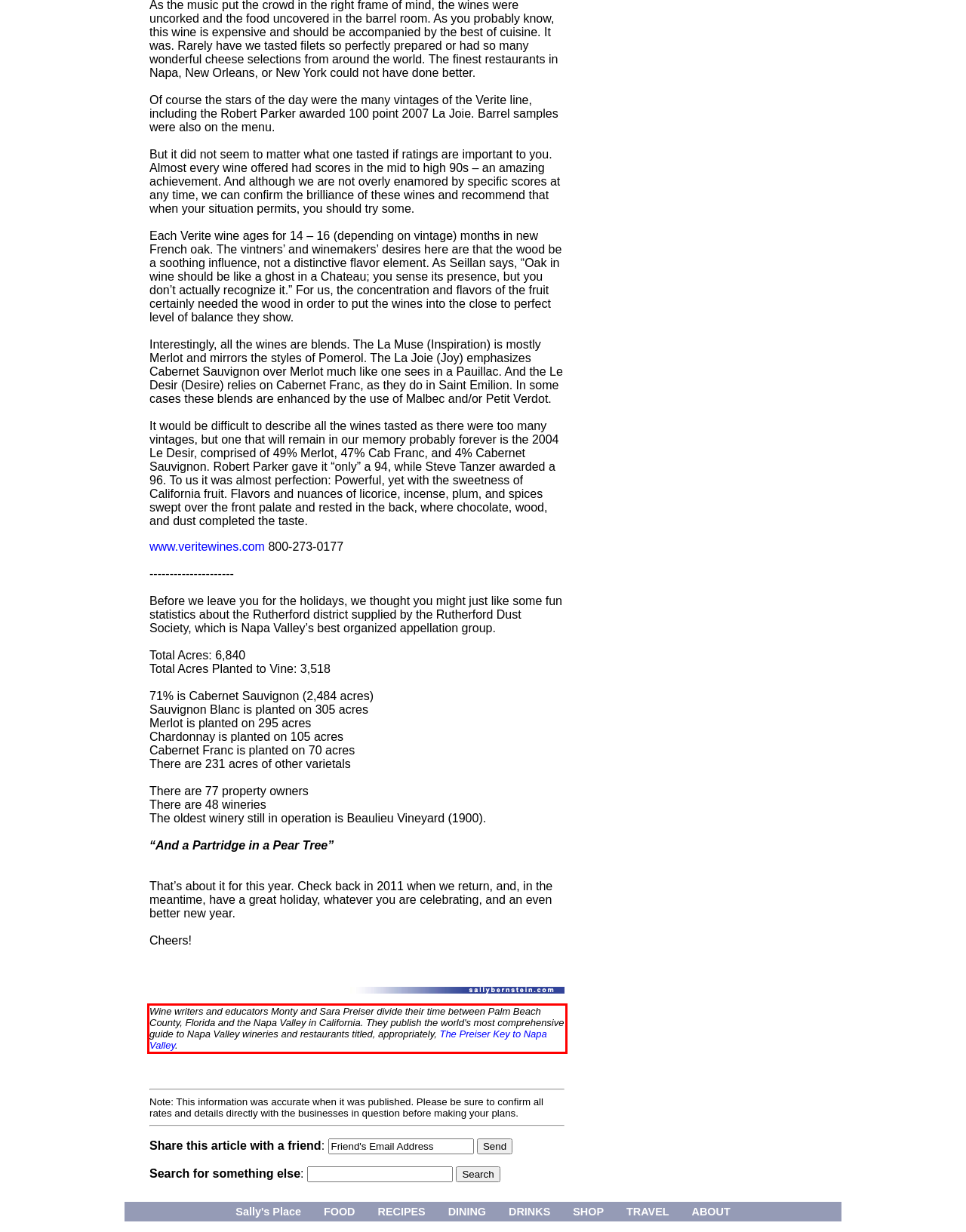Using the provided screenshot of a webpage, recognize and generate the text found within the red rectangle bounding box.

Wine writers and educators Monty and Sara Preiser divide their time between Palm Beach County, Florida and the Napa Valley in California. They publish the world's most comprehensive guide to Napa Valley wineries and restaurants titled, appropriately, The Preiser Key to Napa Valley.